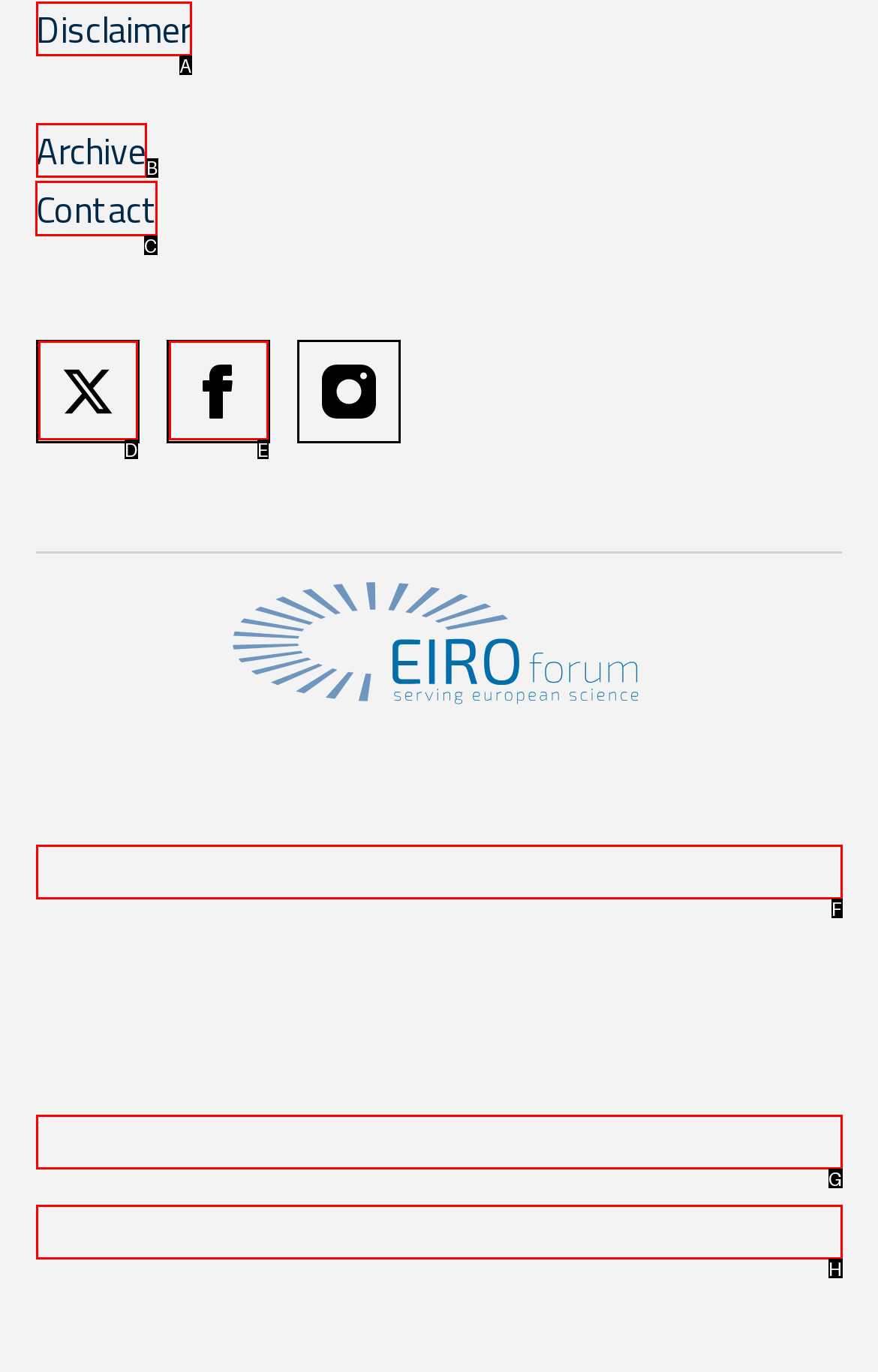Indicate the UI element to click to perform the task: Contact us. Reply with the letter corresponding to the chosen element.

C